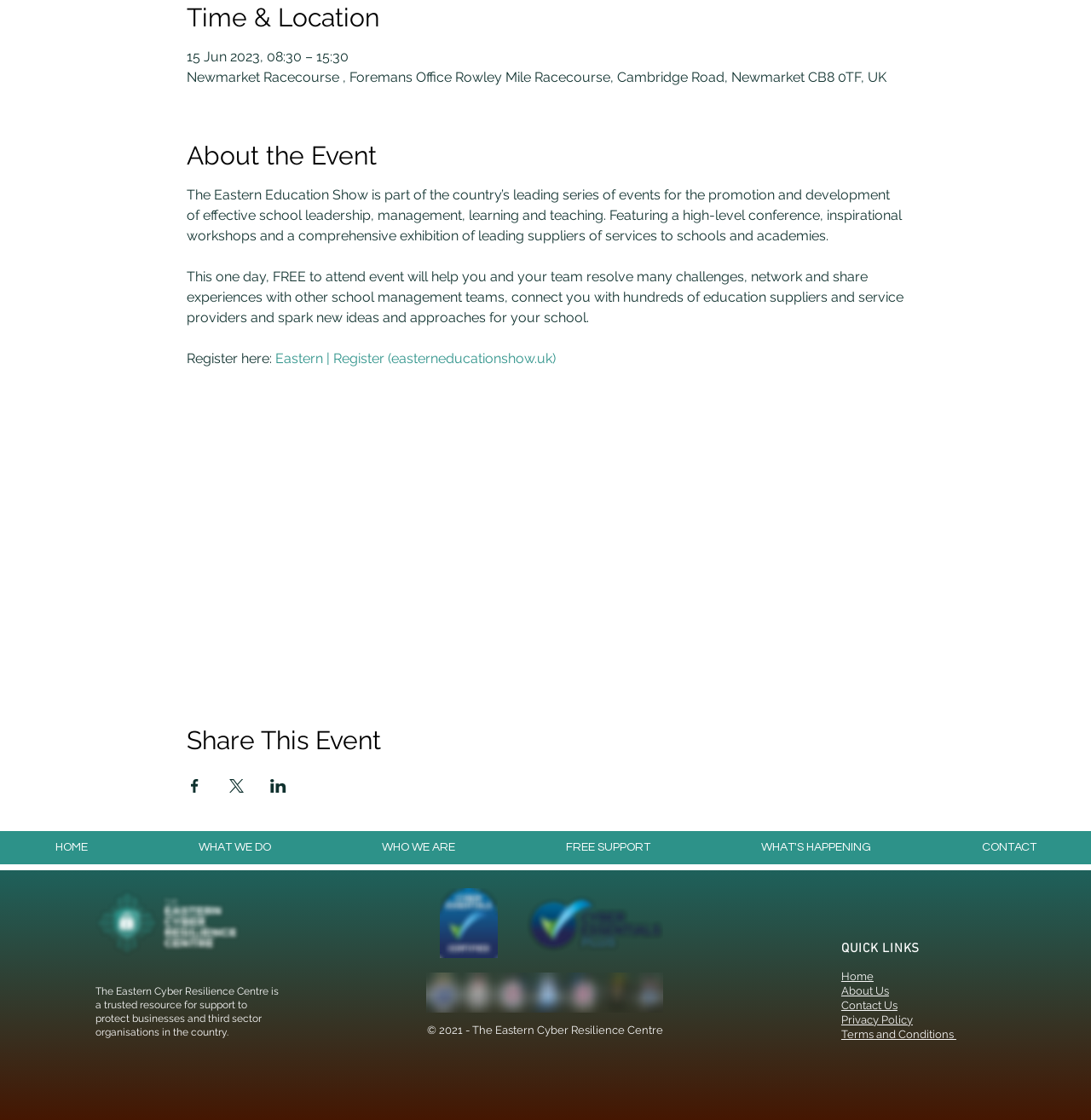How can I register for the Eastern Education Show?
Give a one-word or short-phrase answer derived from the screenshot.

Click 'Register here'